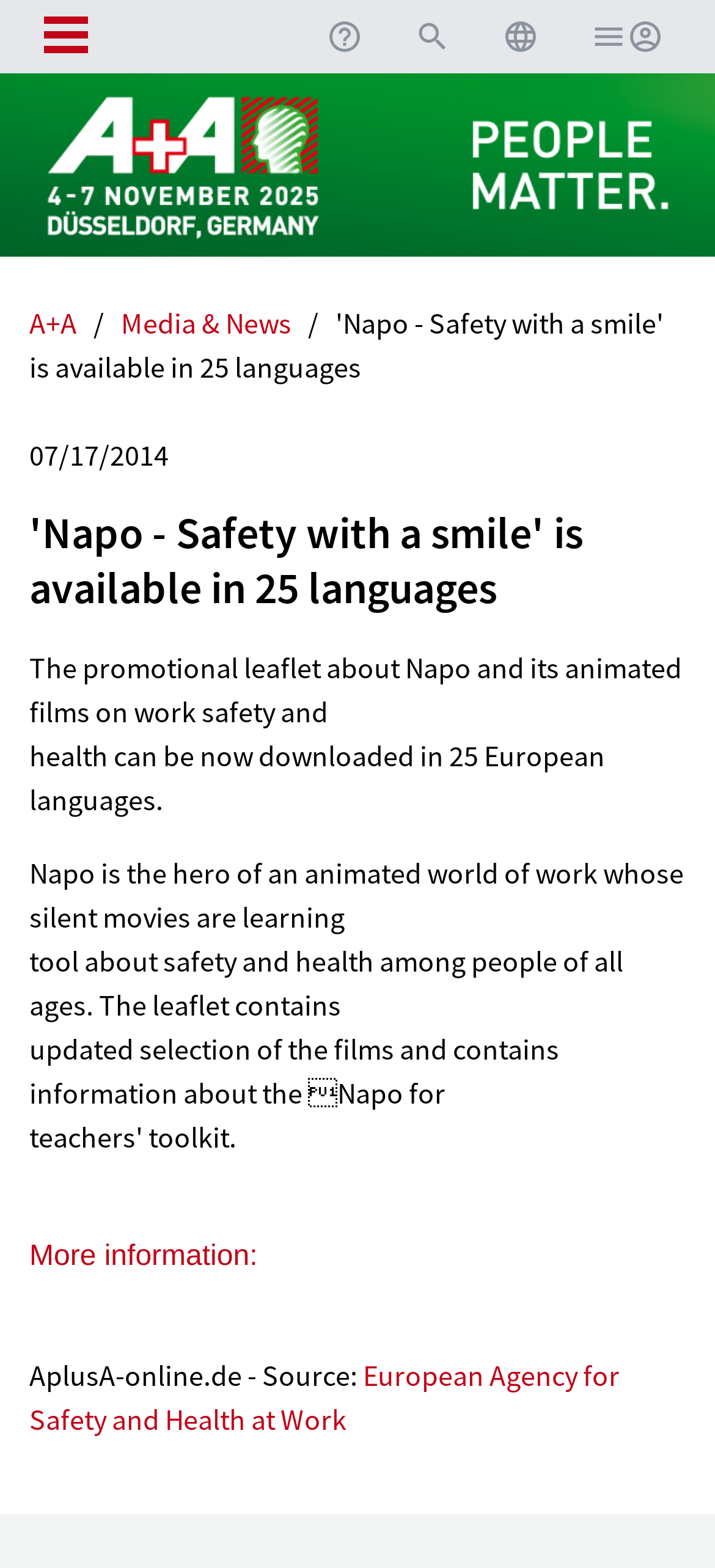How many languages is 'Napo - Safety with a smile' available in?
Please answer the question with as much detail as possible using the screenshot.

I found the answer in the root element's text which states that 'Napo - Safety with a smile' is available in 25 languages.